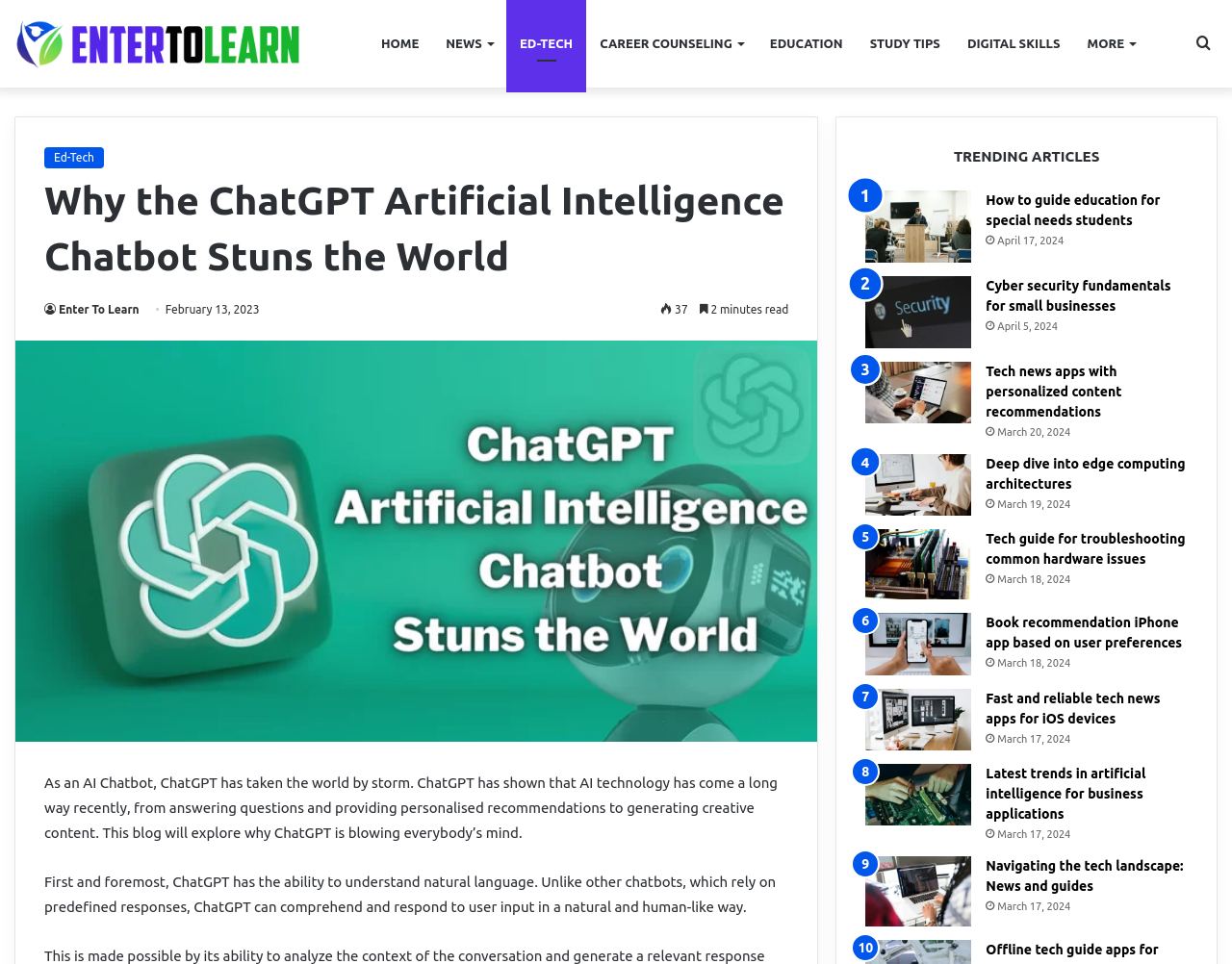Determine the bounding box coordinates of the target area to click to execute the following instruction: "Search for something."

[0.965, 0.0, 0.988, 0.091]